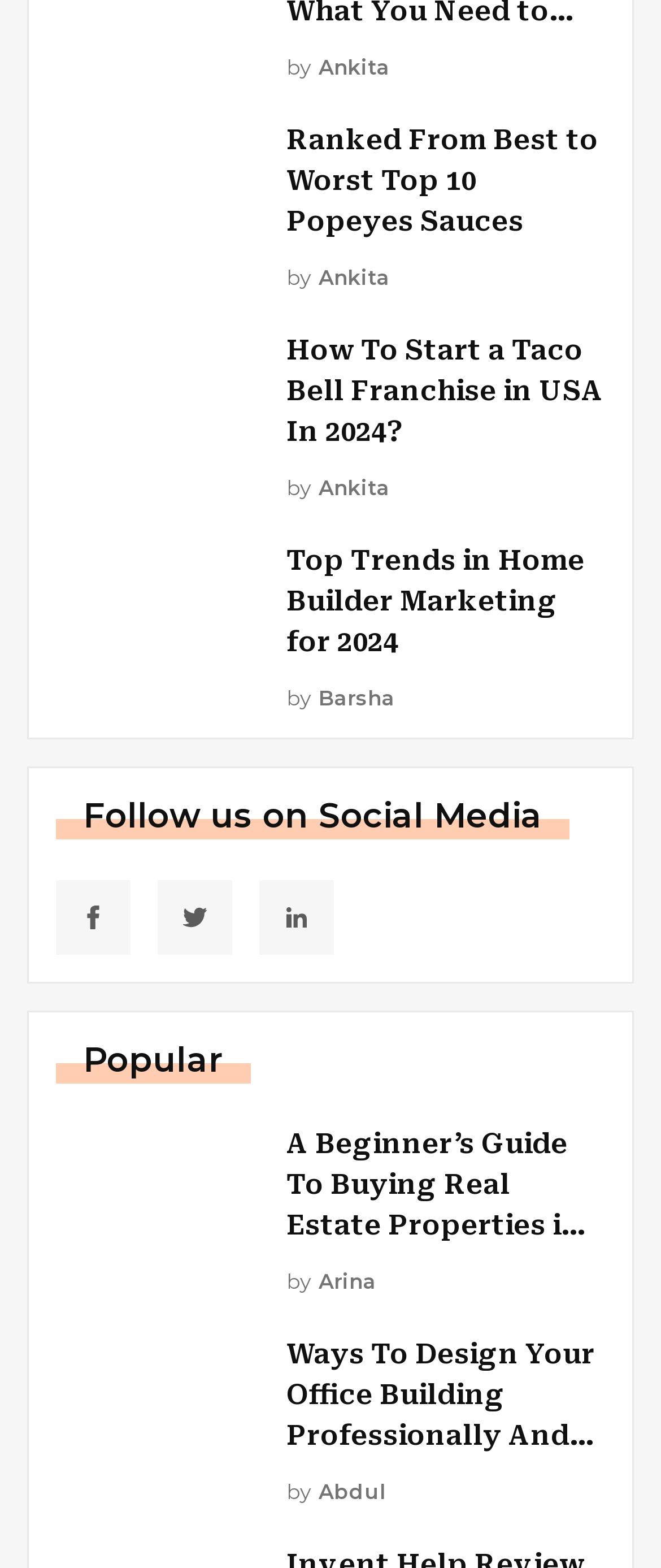Determine the bounding box coordinates for the UI element with the following description: "aria-label="social_link"". The coordinates should be four float numbers between 0 and 1, represented as [left, top, right, bottom].

[0.085, 0.561, 0.197, 0.609]